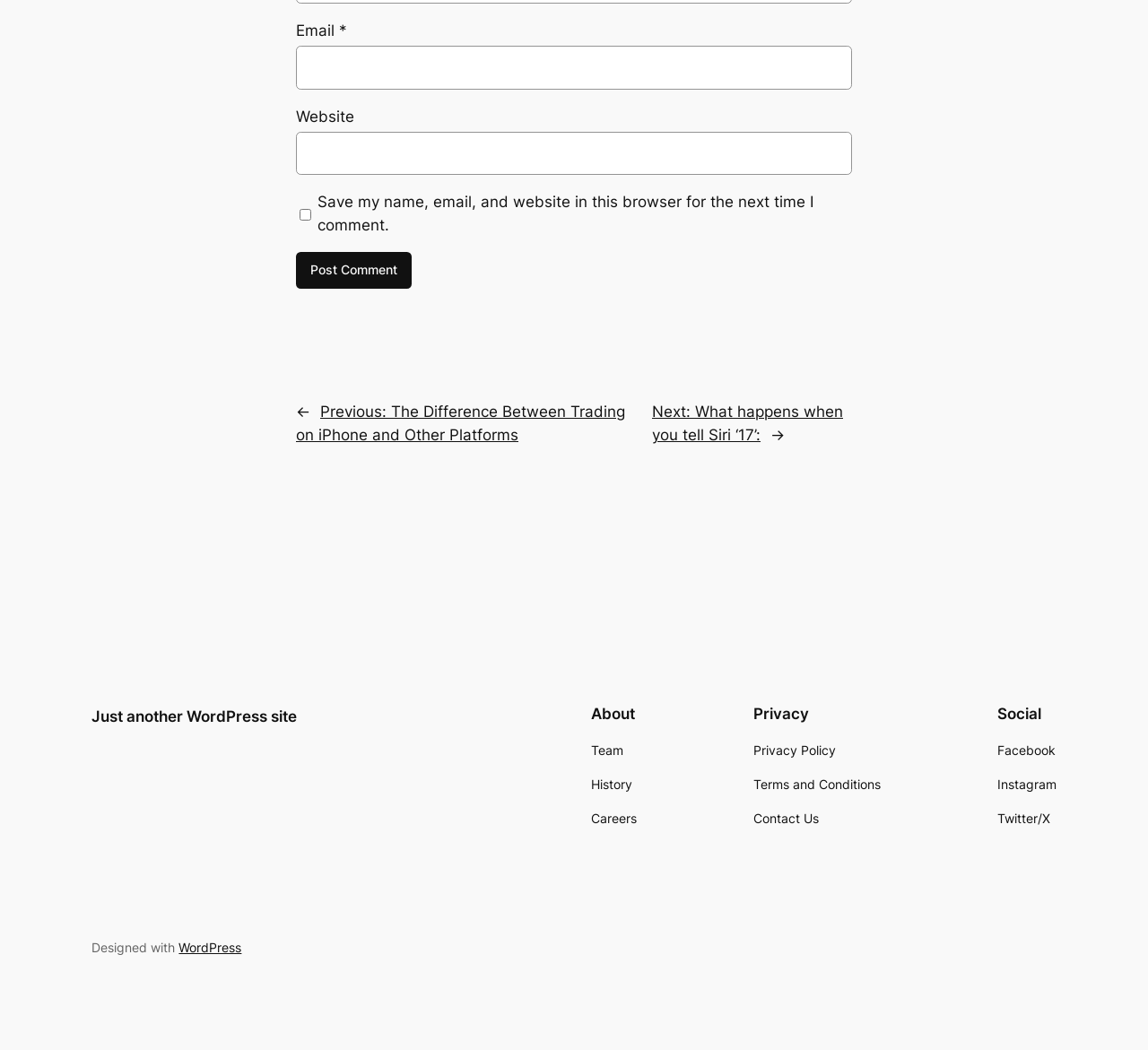Please determine the bounding box coordinates of the clickable area required to carry out the following instruction: "Visit previous post". The coordinates must be four float numbers between 0 and 1, represented as [left, top, right, bottom].

[0.258, 0.384, 0.545, 0.423]